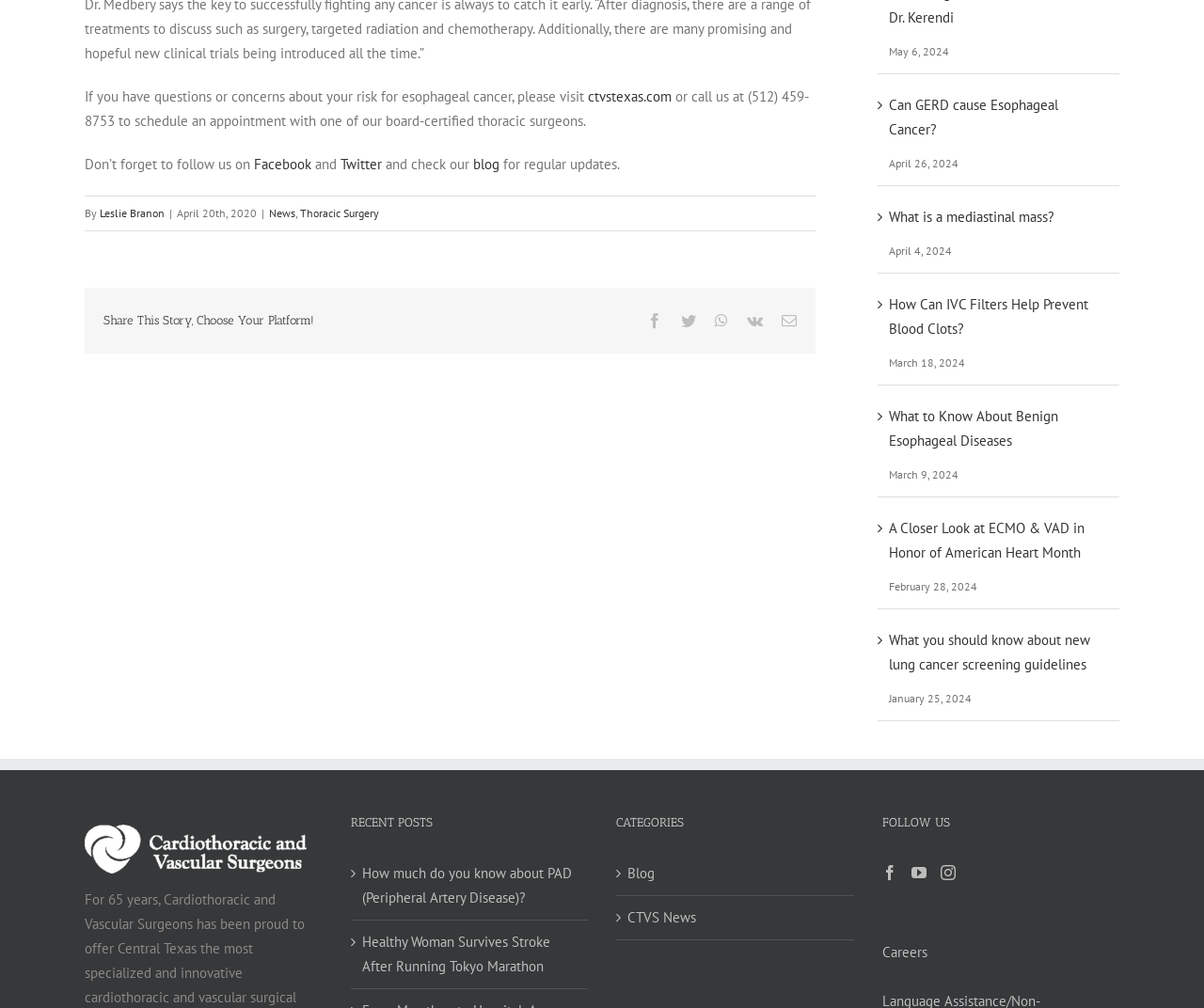Can you pinpoint the bounding box coordinates for the clickable element required for this instruction: "check recent posts"? The coordinates should be four float numbers between 0 and 1, i.e., [left, top, right, bottom].

[0.291, 0.804, 0.488, 0.828]